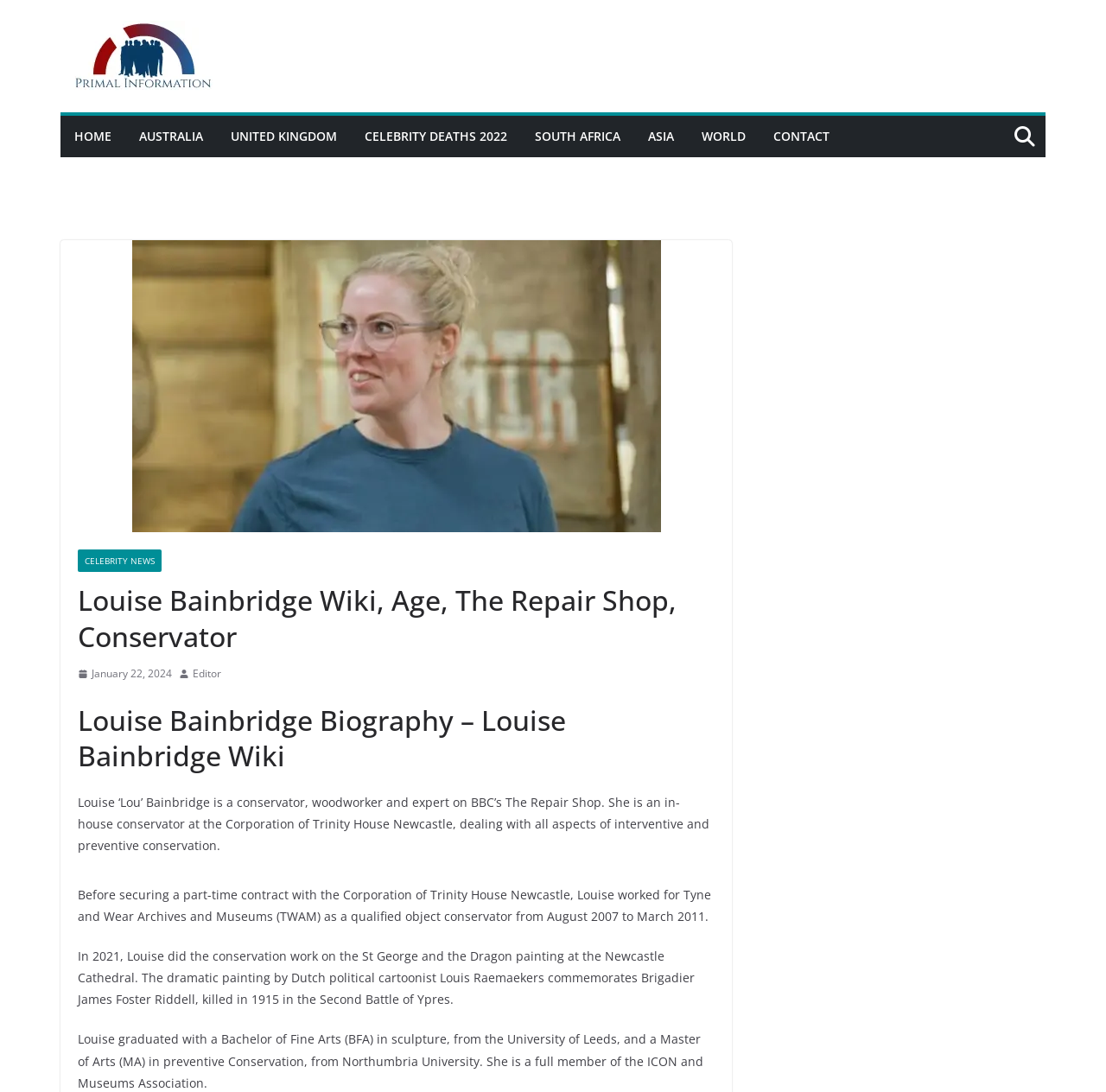Locate the bounding box coordinates of the clickable element to fulfill the following instruction: "Click the 'Track this topic' link". Provide the coordinates as four float numbers between 0 and 1 in the format [left, top, right, bottom].

None